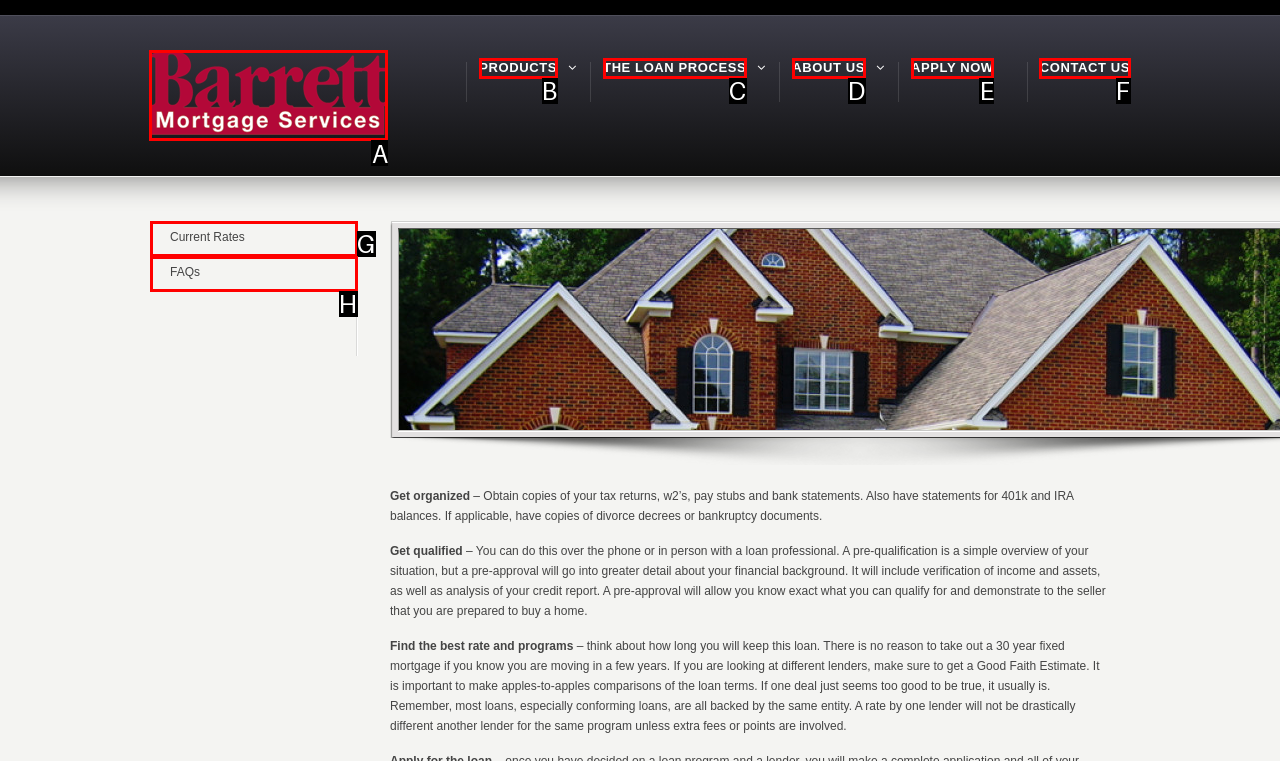Point out the specific HTML element to click to complete this task: Click Barrett Mortgage logo Reply with the letter of the chosen option.

A